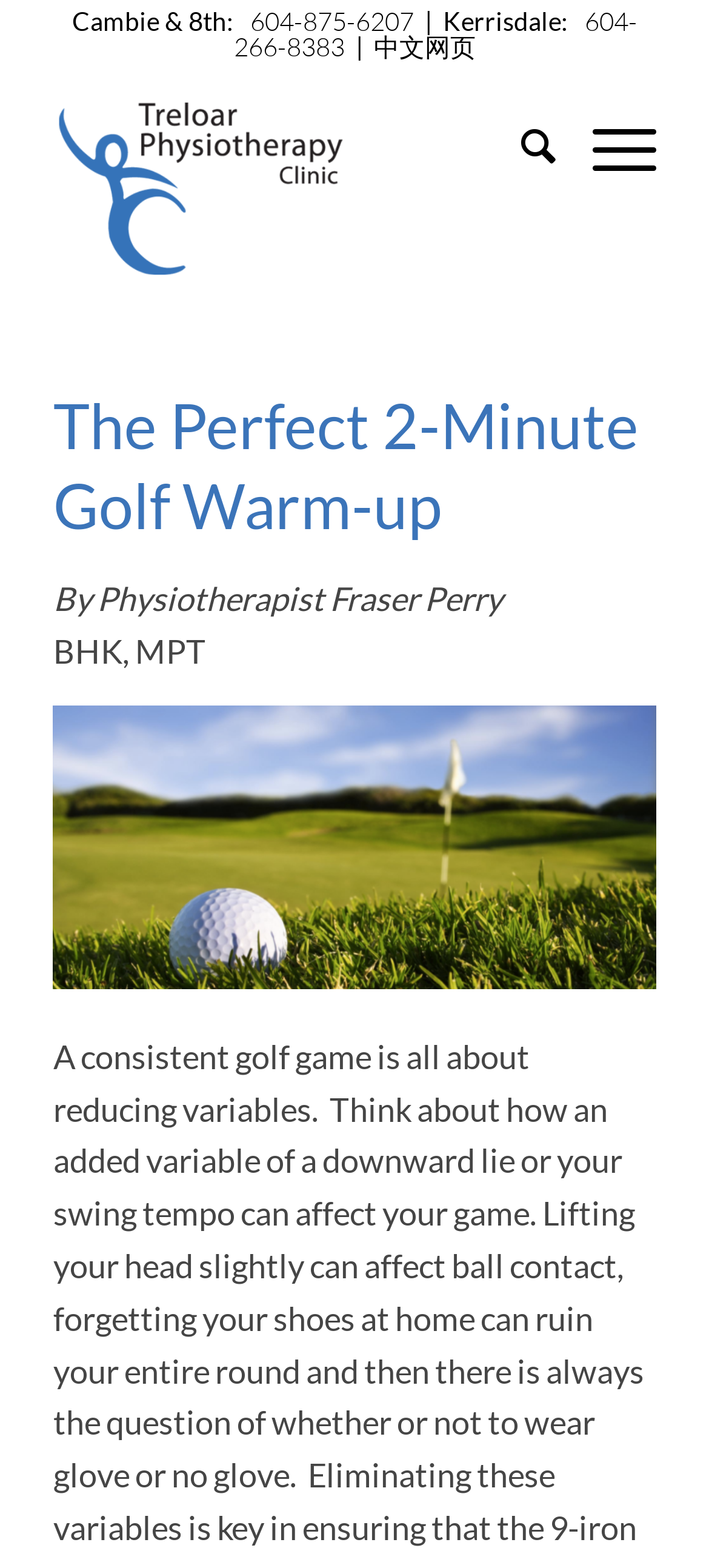Determine the main heading text of the webpage.

The Perfect 2-Minute Golf Warm-up